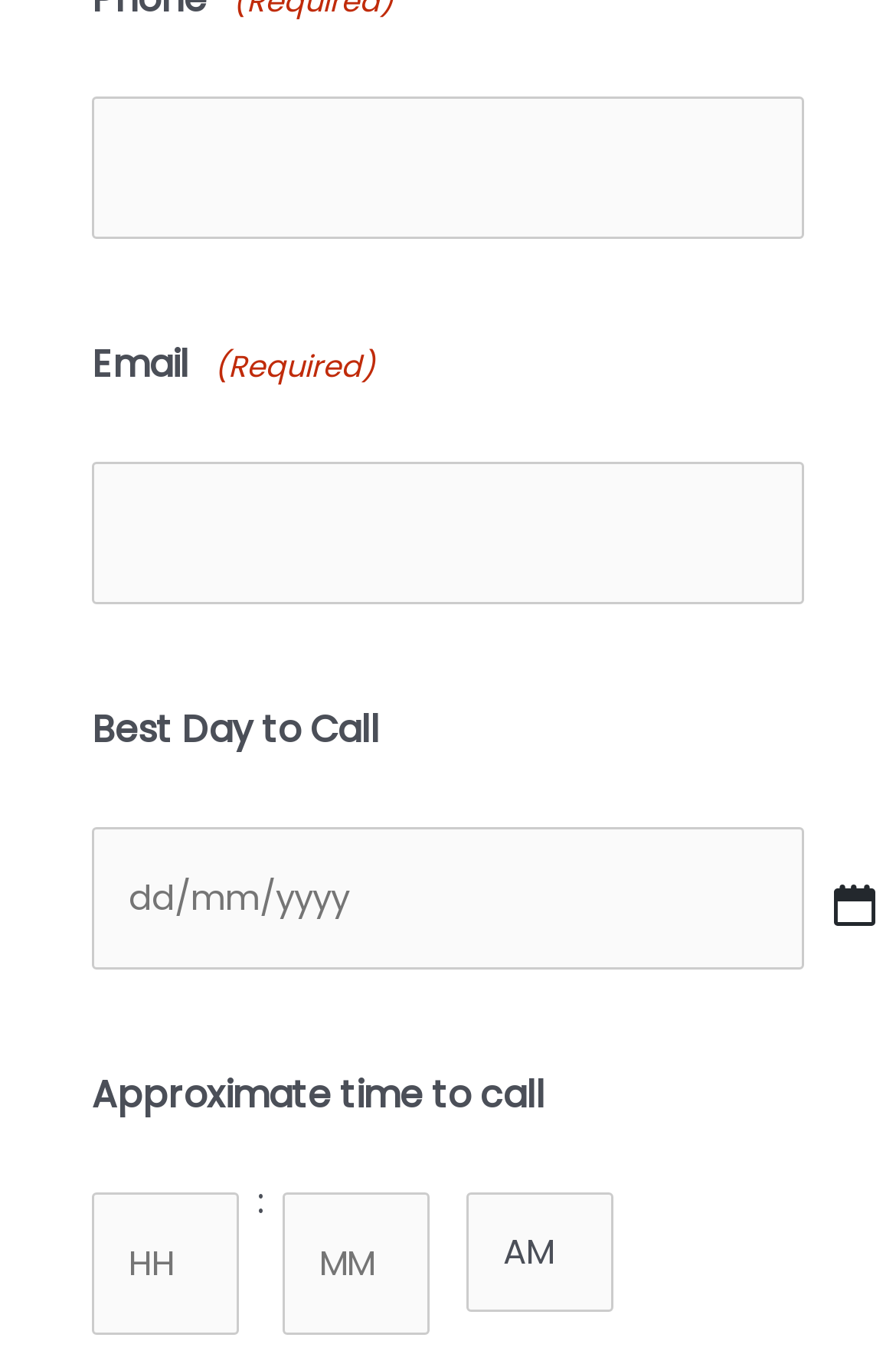Respond to the following query with just one word or a short phrase: 
How many spinbuttons are there?

2